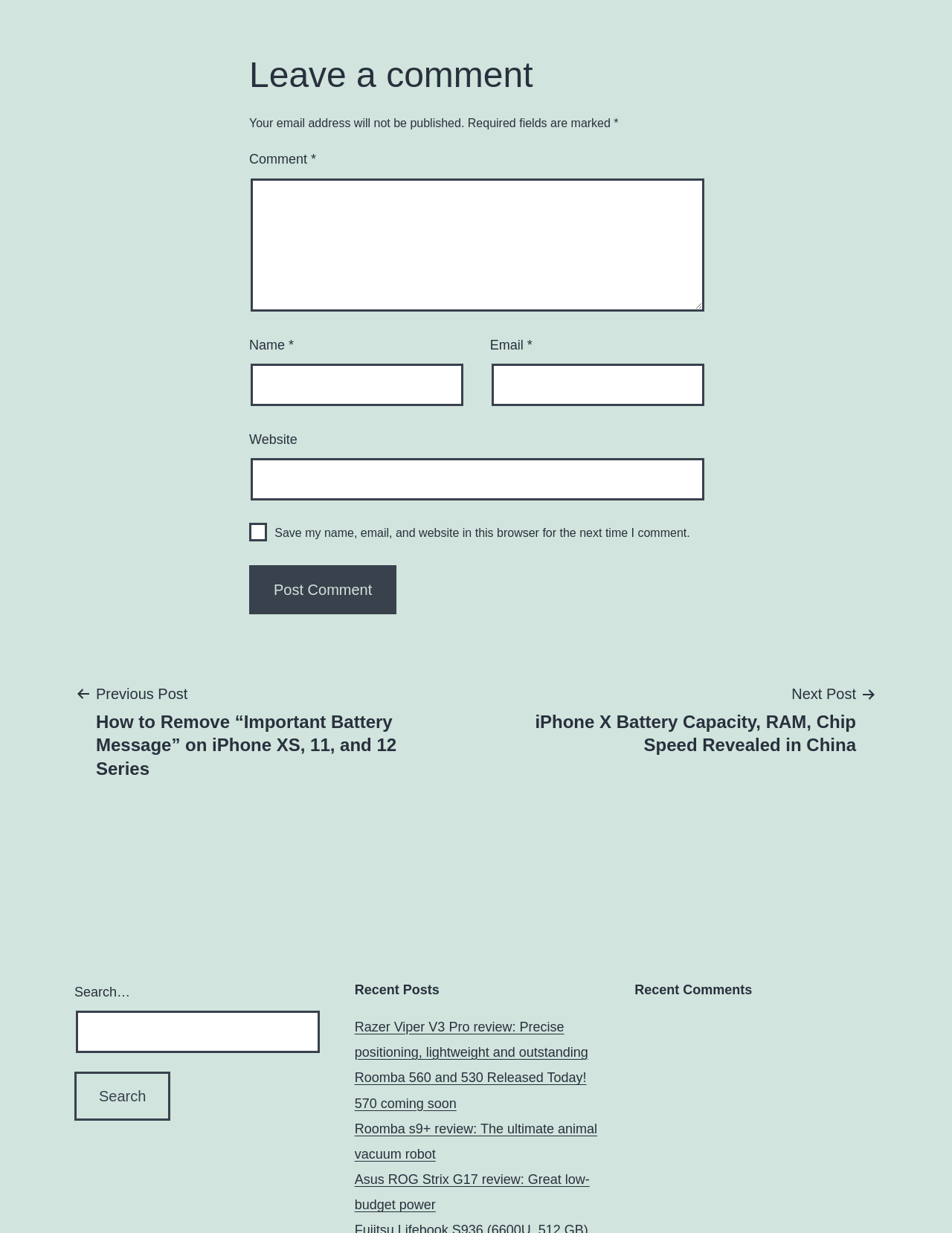Predict the bounding box coordinates of the UI element that matches this description: "Customer Survey". The coordinates should be in the format [left, top, right, bottom] with each value between 0 and 1.

None